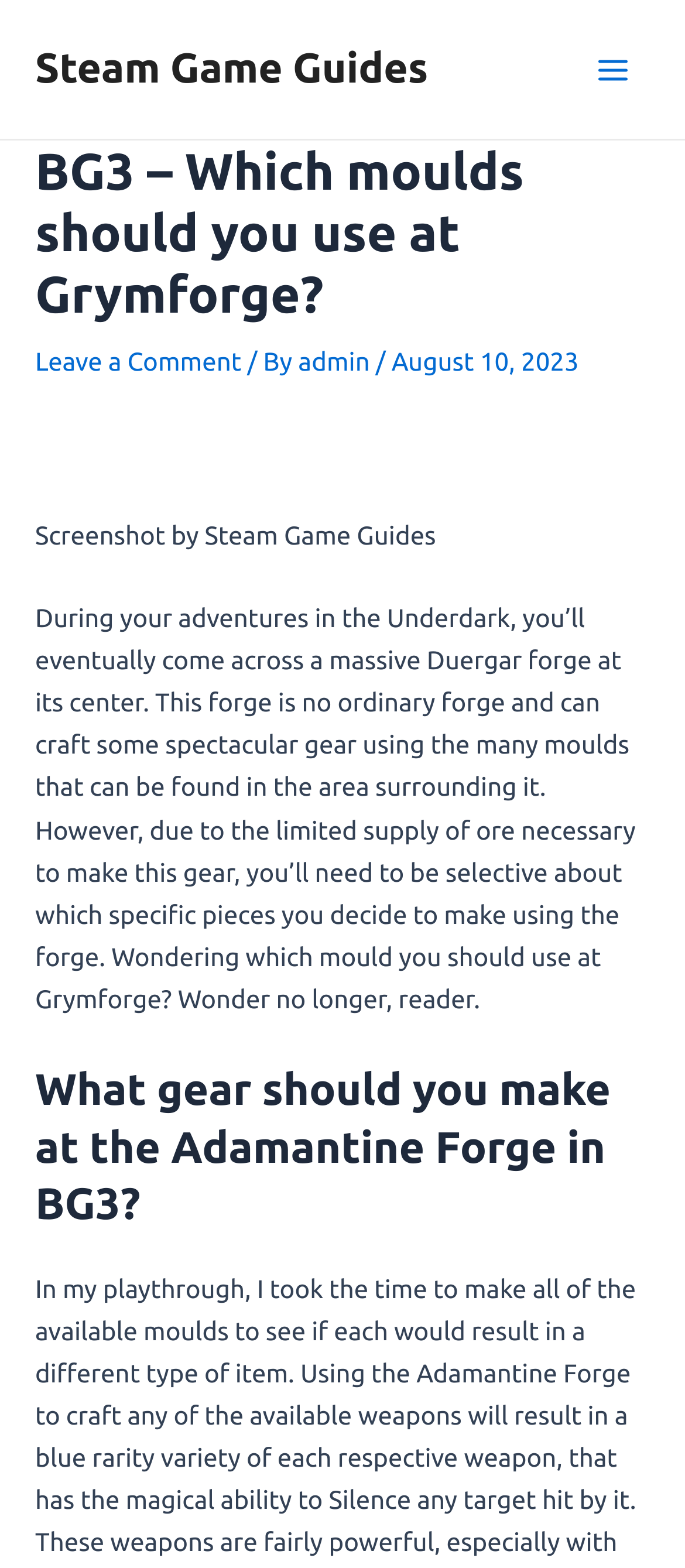Create an elaborate caption that covers all aspects of the webpage.

The webpage is a guide for the Steam game Baldur's Gate 3, specifically focusing on the Grymforge area. At the top left of the page, there is a link to "Steam Game Guides" and a button labeled "Main Menu" at the top right. Below the main menu button, there is an image, and to the left of the image, a header section with the title "BG3 – Which moulds should you use at Grymforge?" in a large font. 

Under the title, there are links to "Leave a Comment" and the author's name "admin", along with the date "August 10, 2023". Below this section, there is a caption "Screenshot by Steam Game Guides" and a paragraph of text that explains the context of the Grymforge area in the game, specifically the Duergar forge and its ability to craft unique gear using moulds found in the surrounding area. 

Further down the page, there is a heading "What gear should you make at the Adamantine Forge in BG3?" which suggests that the rest of the guide will provide advice on which gear to craft at the forge. Overall, the page appears to be a informative guide for players of Baldur's Gate 3, providing context and advice on how to navigate the Grymforge area.